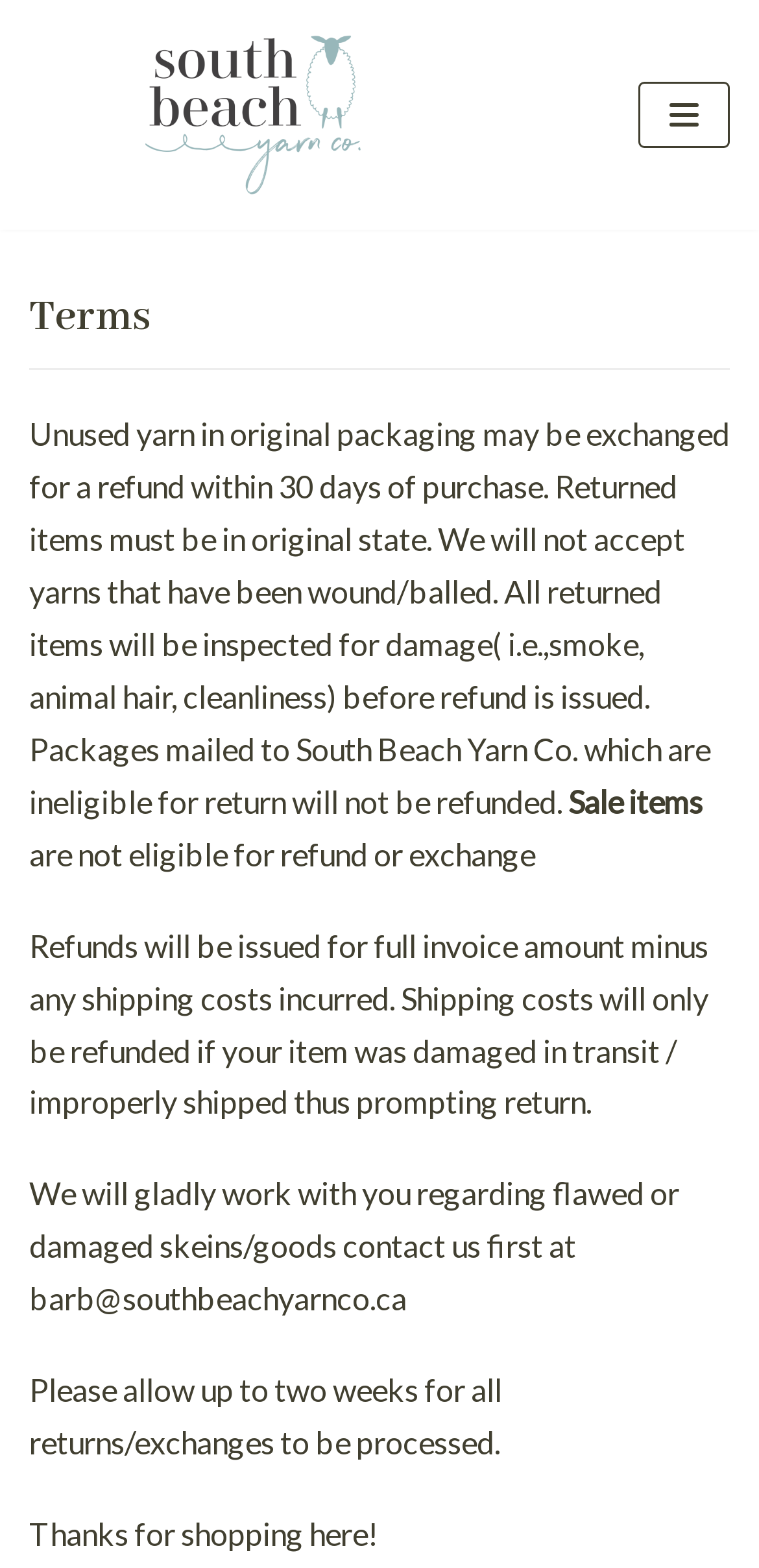Determine the bounding box of the UI component based on this description: "Skip to content". The bounding box coordinates should be four float values between 0 and 1, i.e., [left, top, right, bottom].

[0.0, 0.0, 0.103, 0.025]